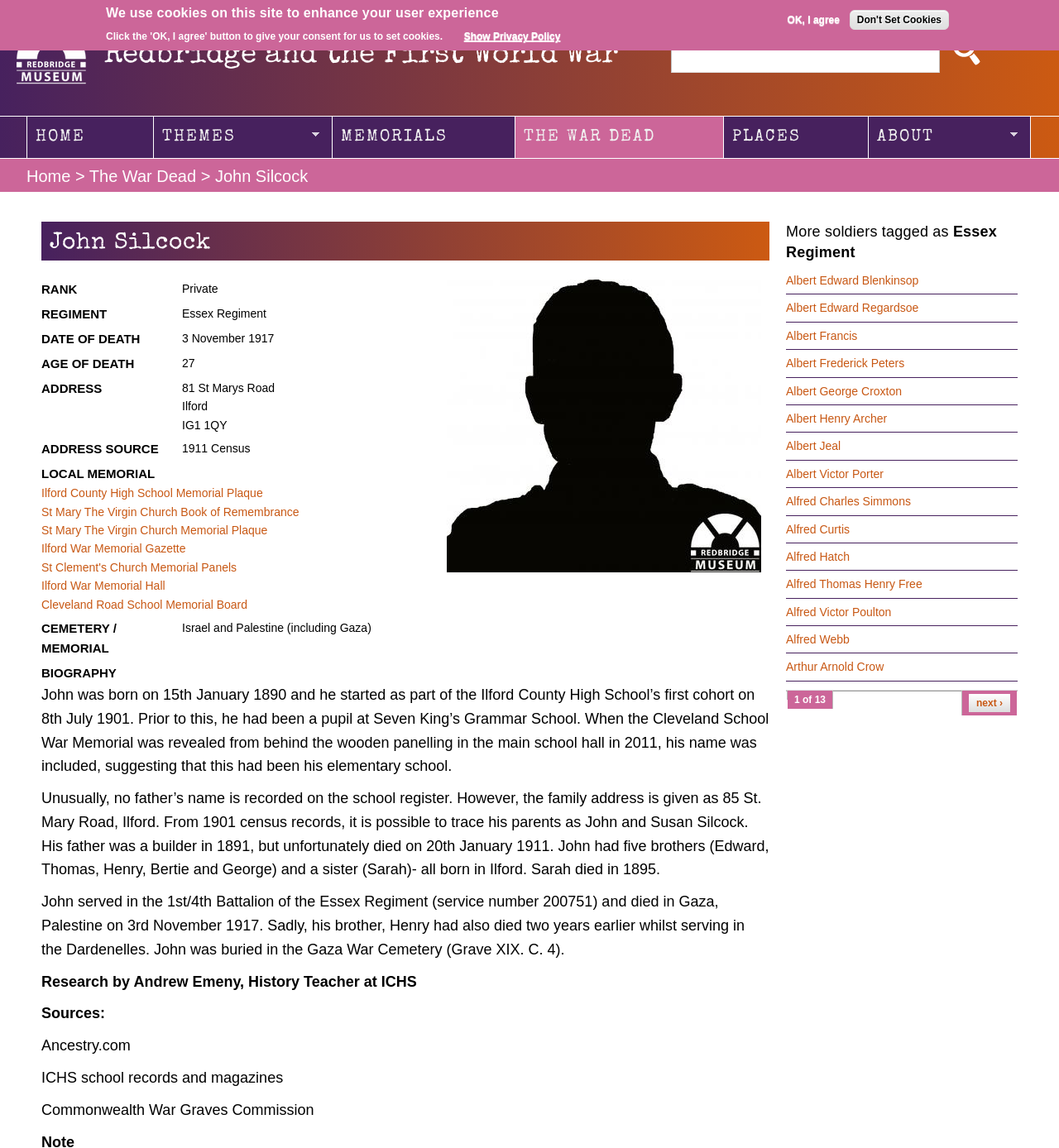Specify the bounding box coordinates of the area that needs to be clicked to achieve the following instruction: "Go to Home page".

[0.026, 0.102, 0.145, 0.138]